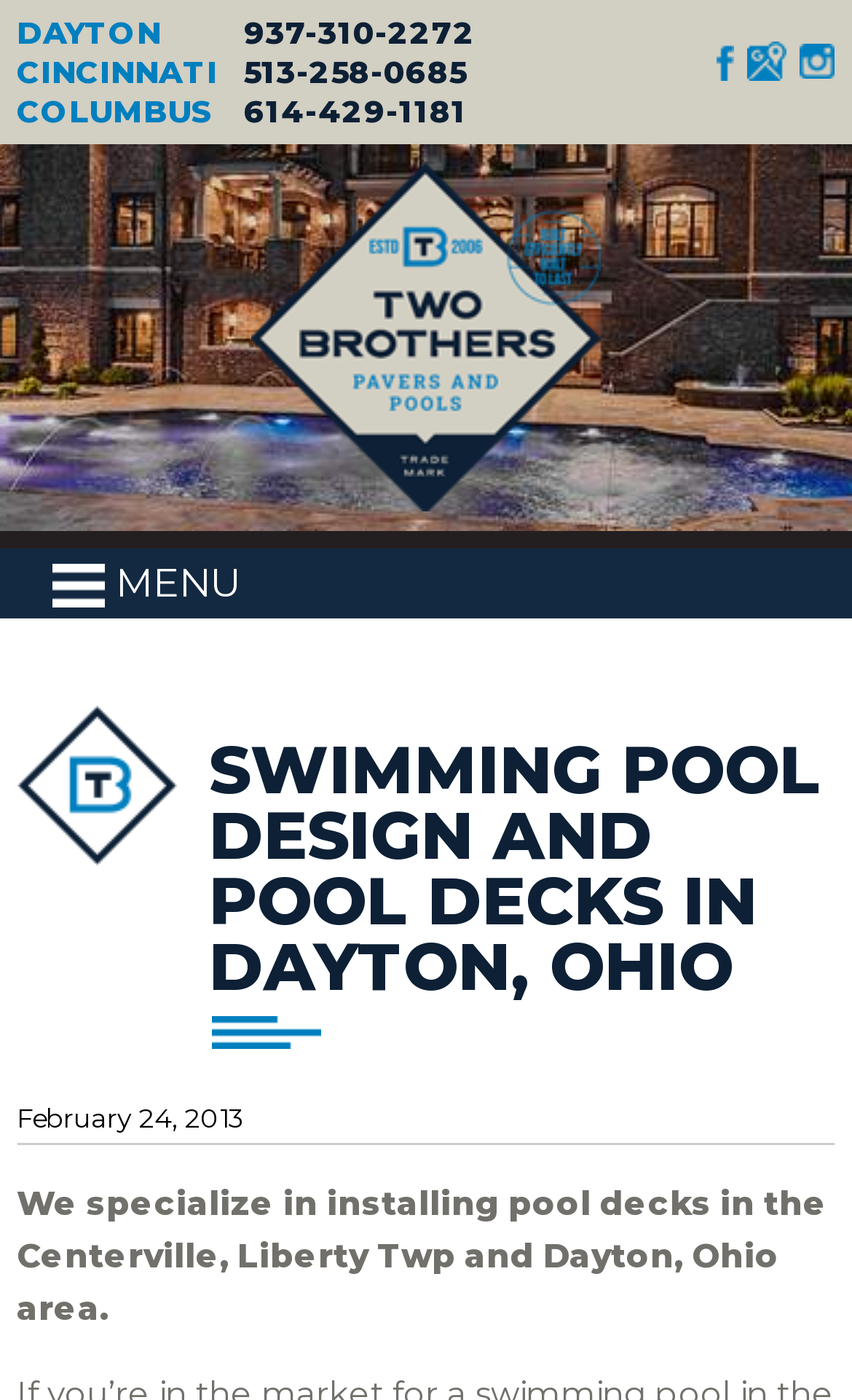Identify the text that serves as the heading for the webpage and generate it.

SWIMMING POOL DESIGN AND POOL DECKS IN DAYTON, OHIO